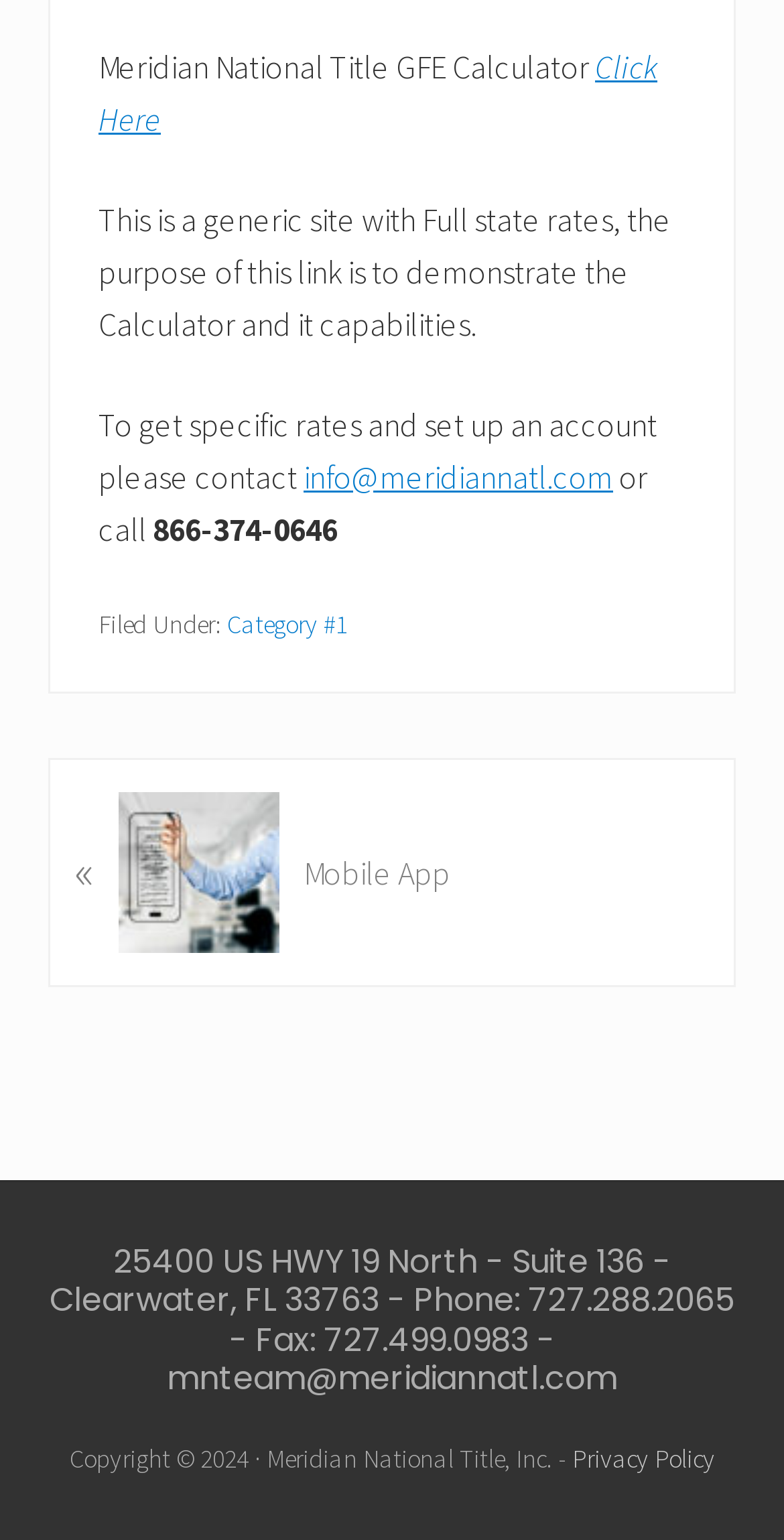What is the email address to contact for specific rates?
Based on the image, respond with a single word or phrase.

info@meridiannatl.com